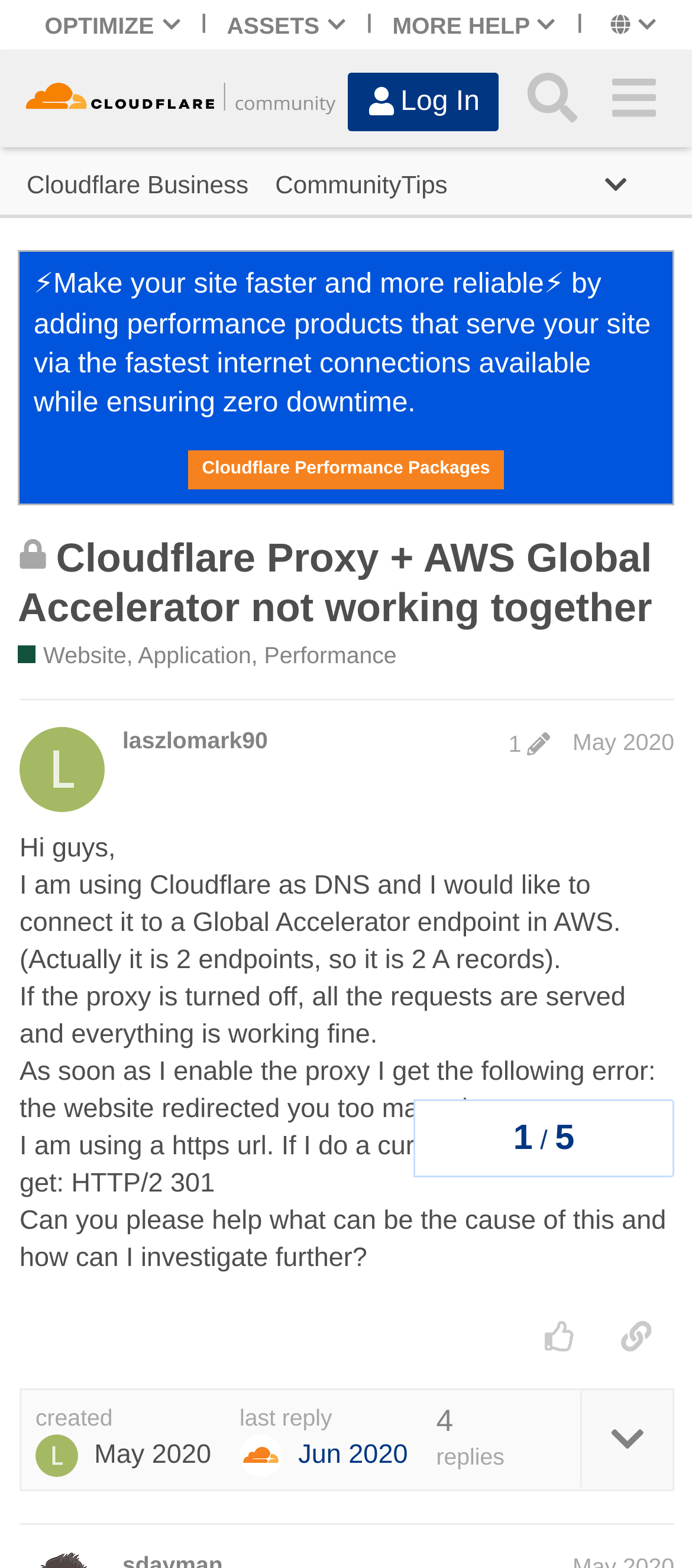What is the purpose of the Cloudflare Performance Packages?
Please answer the question with a detailed and comprehensive explanation.

The purpose of the Cloudflare Performance Packages is to make a site faster and more reliable, as stated in the text on the webpage, which says 'Make your site faster and more reliable by adding performance products that serve your site via the fastest internet connections available while ensuring zero downtime'.